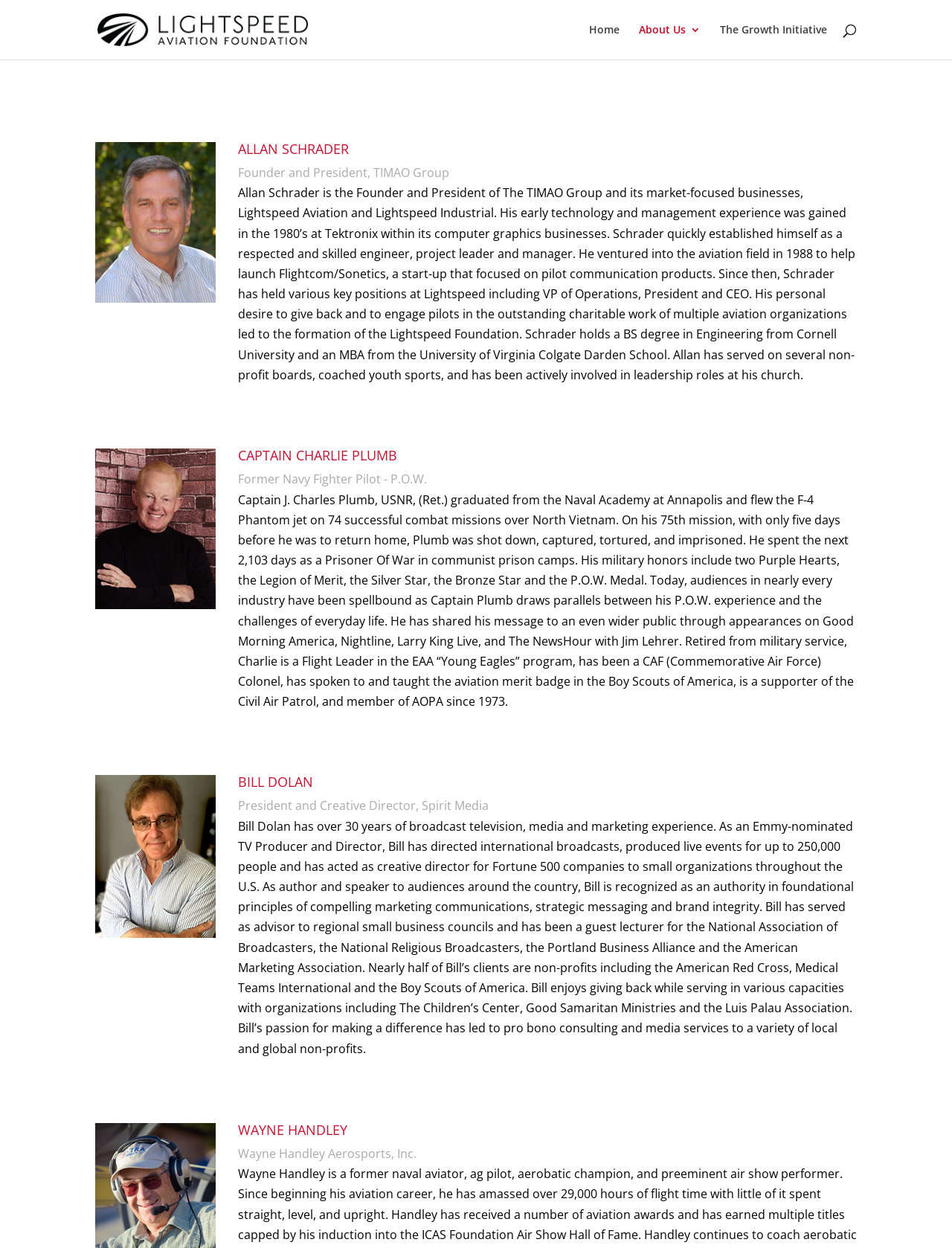How many board members are listed on this page? Analyze the screenshot and reply with just one word or a short phrase.

4